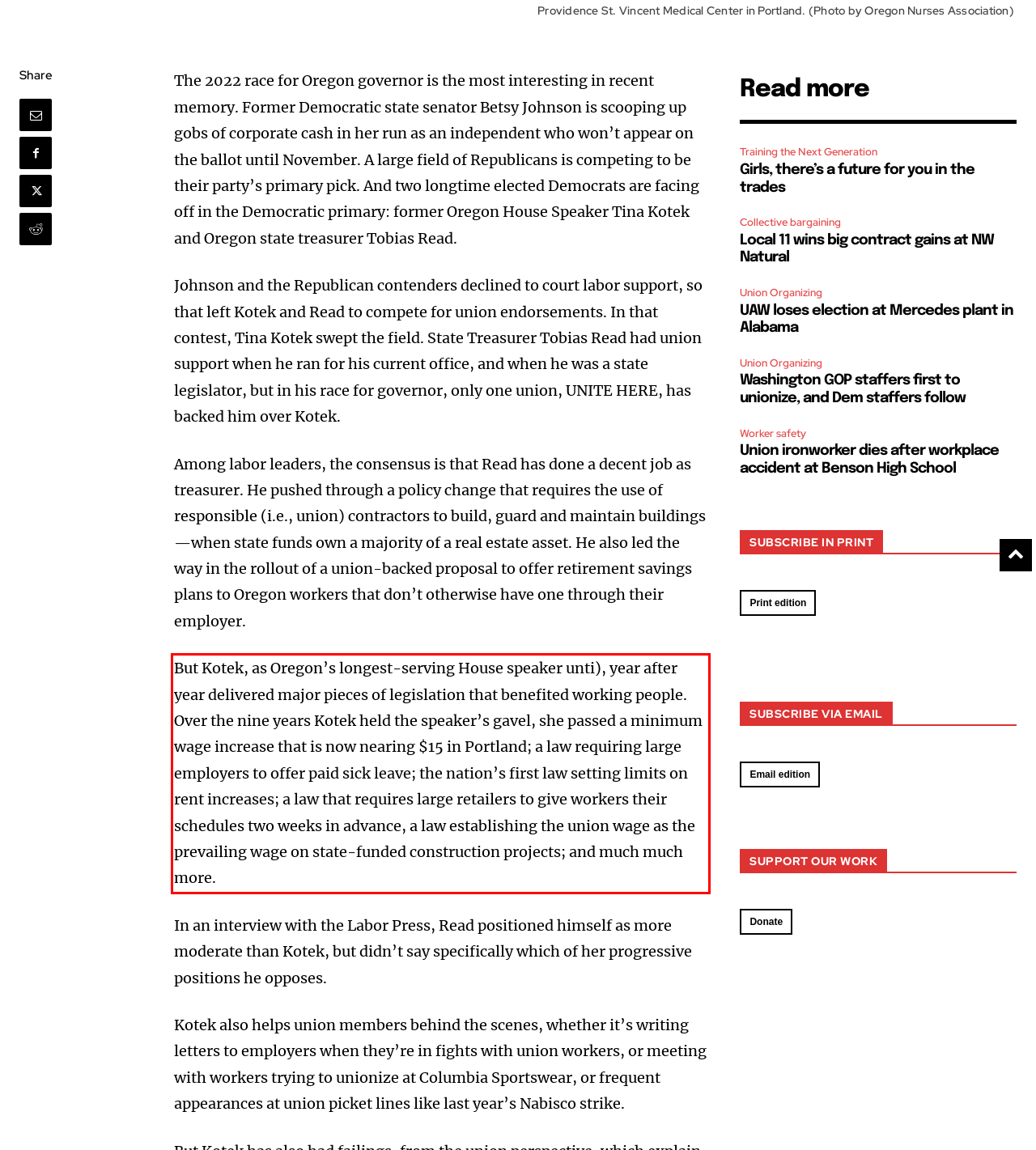Given a screenshot of a webpage containing a red rectangle bounding box, extract and provide the text content found within the red bounding box.

But Kotek, as Oregon’s longest-serving House speaker unti), year after year delivered major pieces of legislation that benefited working people. Over the nine years Kotek held the speaker’s gavel, she passed a minimum wage increase that is now nearing $15 in Portland; a law requiring large employers to offer paid sick leave; the nation’s first law setting limits on rent increases; a law that requires large retailers to give workers their schedules two weeks in advance, a law establishing the union wage as the prevailing wage on state-funded construction projects; and much much more.